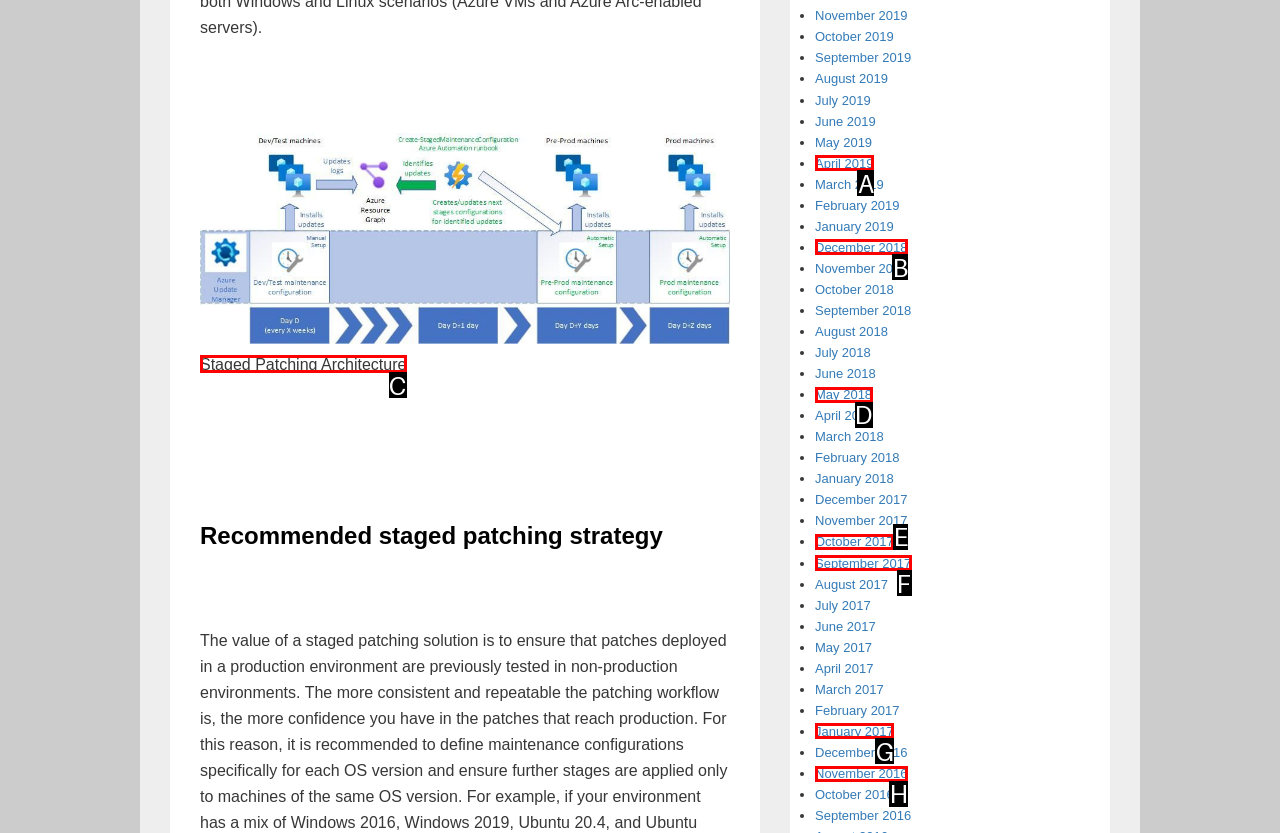From the provided options, pick the HTML element that matches the description: Staged Patching Architecture. Respond with the letter corresponding to your choice.

C